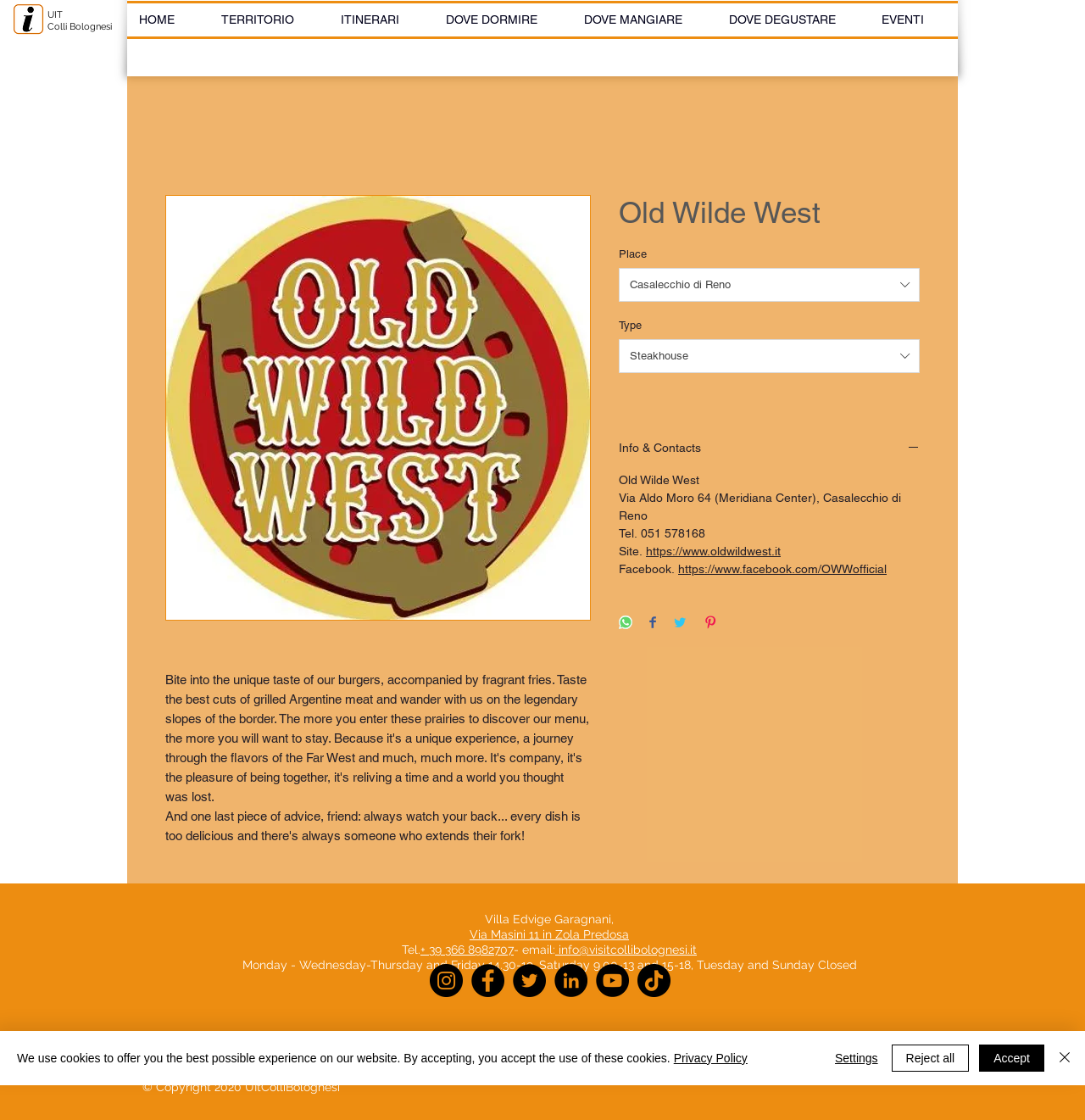Provide your answer in one word or a succinct phrase for the question: 
What social media platforms does Visitcollibolognesi have?

Instagram, Facebook, Twitter, LinkedIn, YouTube, TikTok